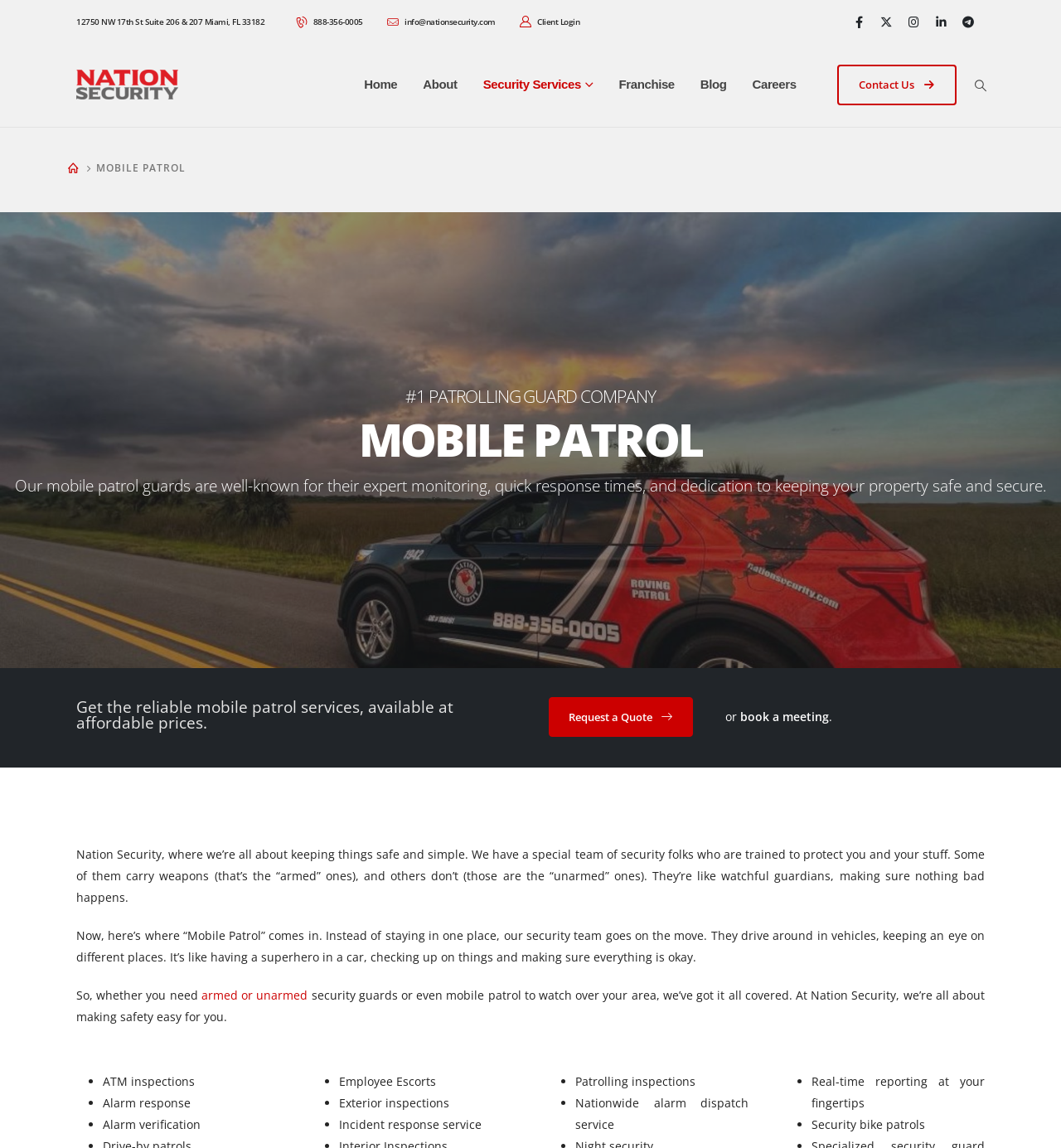Given the webpage screenshot, identify the bounding box of the UI element that matches this description: "Request a Quote".

[0.517, 0.607, 0.653, 0.642]